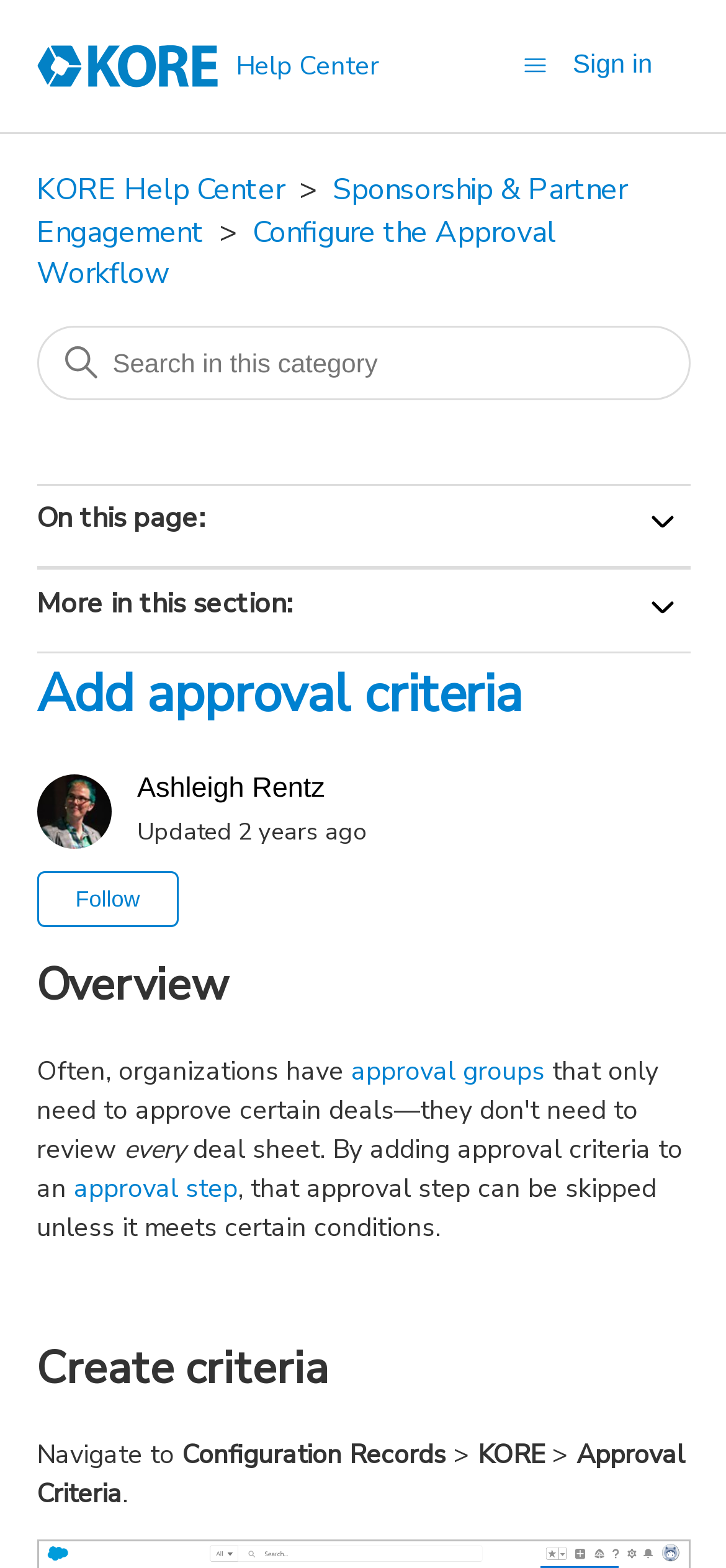Please provide the bounding box coordinates for the element that needs to be clicked to perform the instruction: "Go to KORE Help Center". The coordinates must consist of four float numbers between 0 and 1, formatted as [left, top, right, bottom].

[0.05, 0.029, 0.299, 0.055]